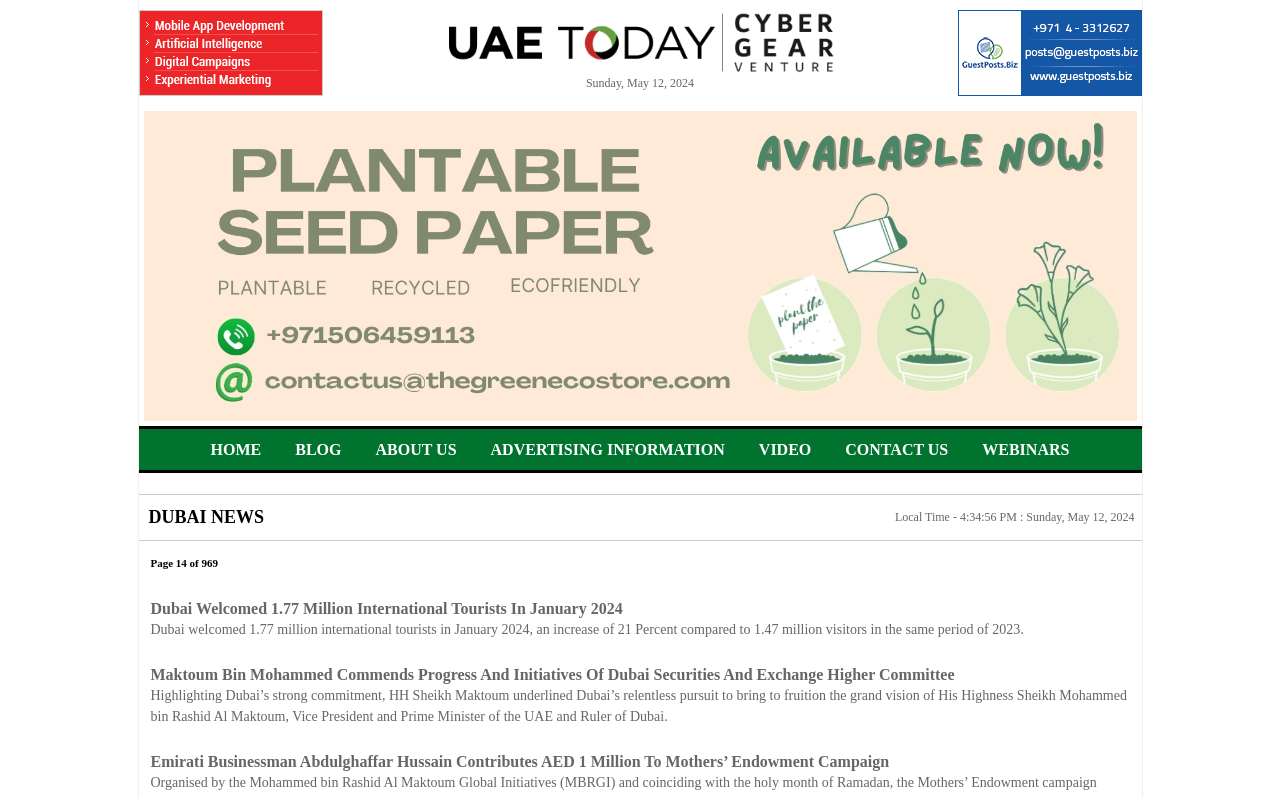Provide a brief response to the question using a single word or phrase: 
How many international tourists visited Dubai in January 2024?

1.77 million